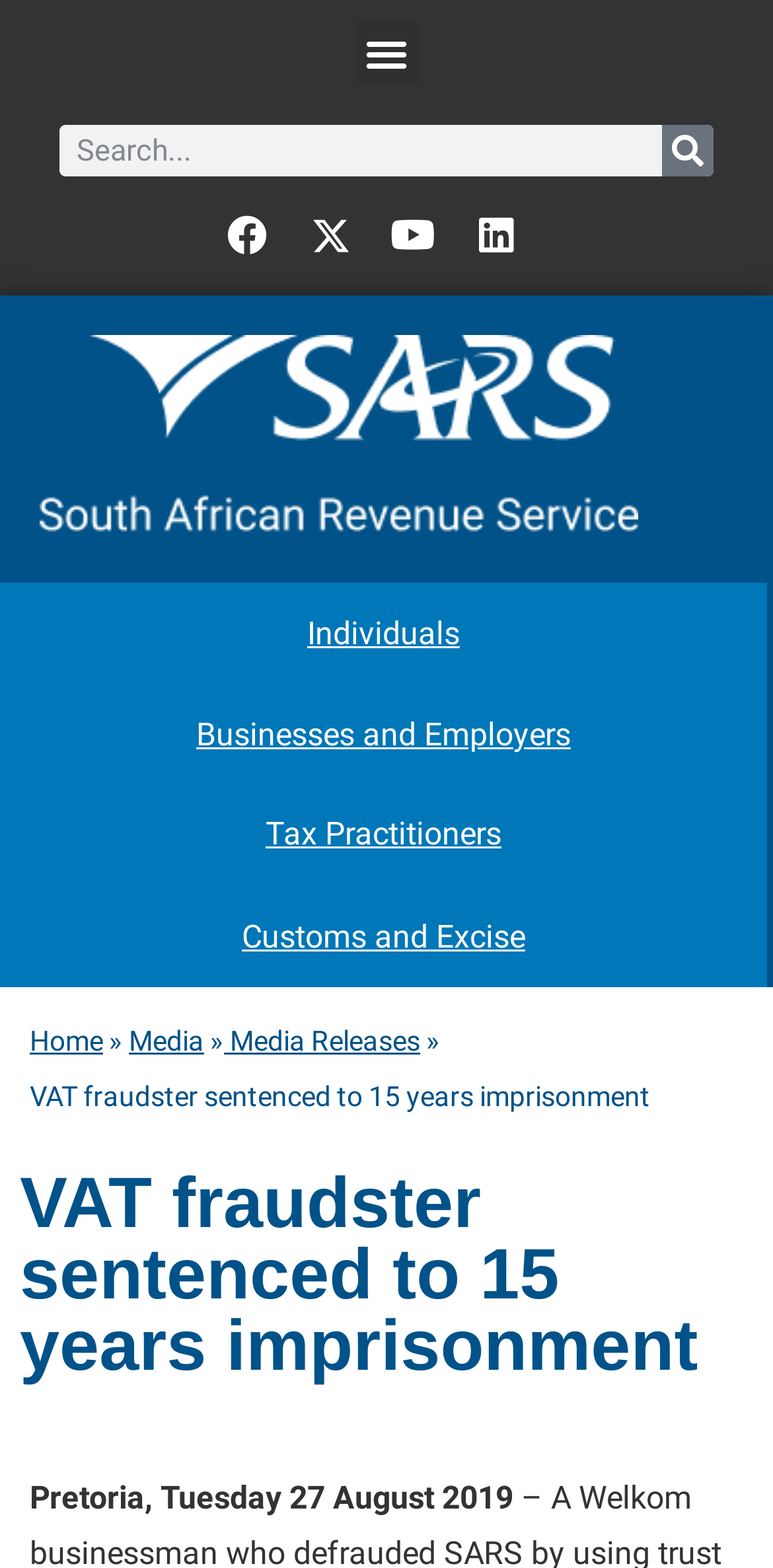Please identify the bounding box coordinates of the region to click in order to complete the given instruction: "Search for something". The coordinates should be four float numbers between 0 and 1, i.e., [left, top, right, bottom].

[0.856, 0.08, 0.923, 0.113]